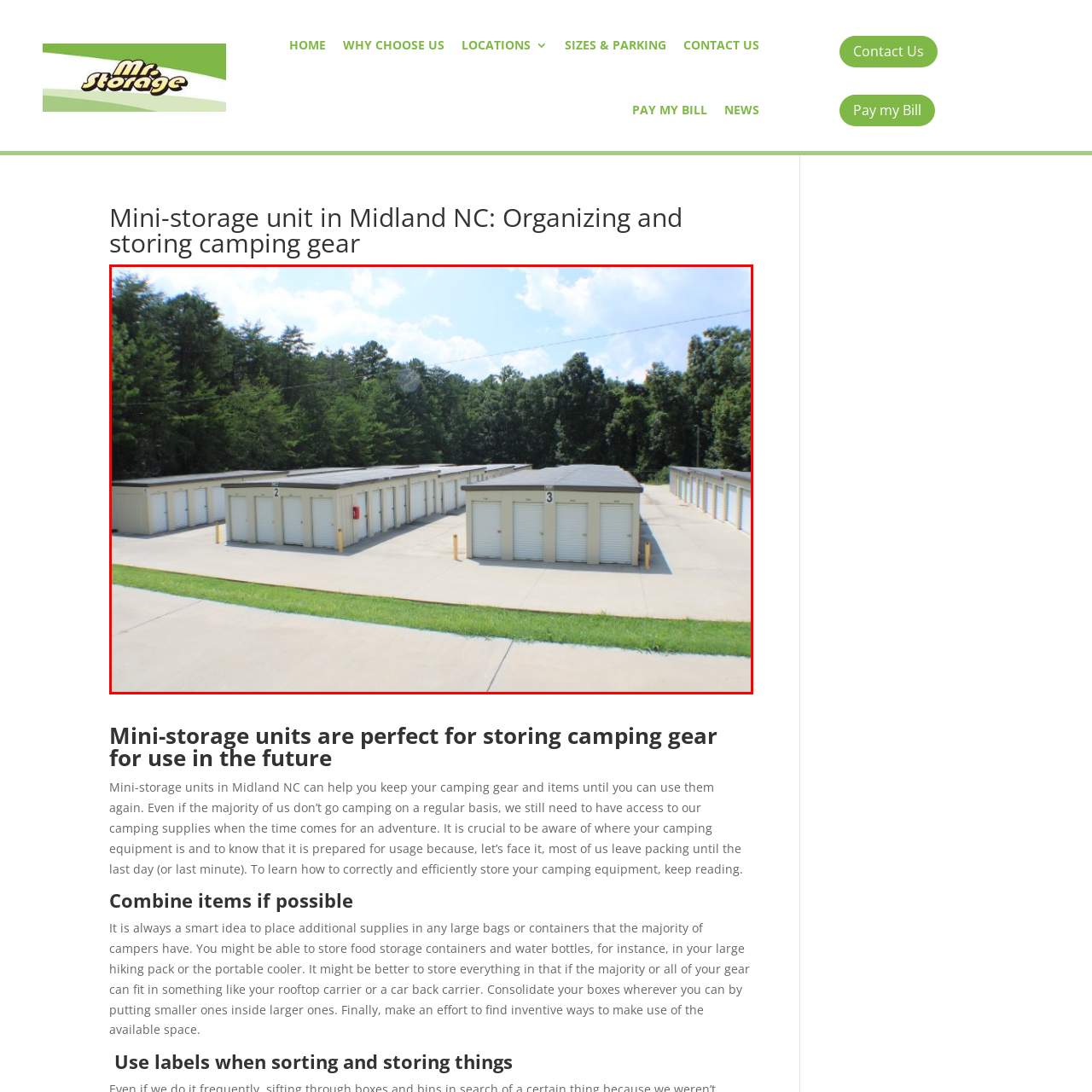What is the environment surrounding the storage facility?
Inspect the highlighted part of the image and provide a single word or phrase as your answer.

Serene natural environment